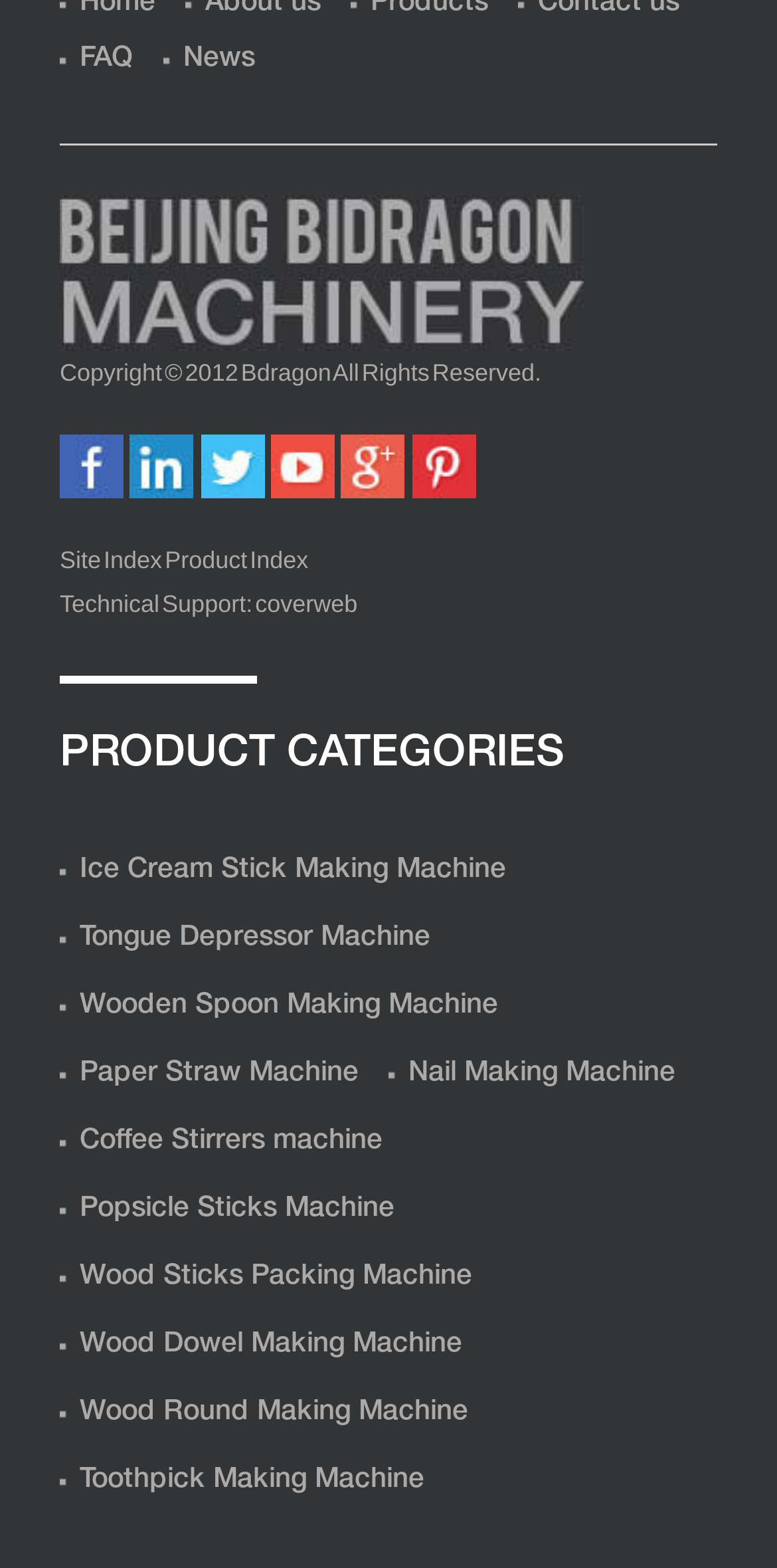Find the bounding box coordinates for the element described here: "Paper Straw Machine".

[0.103, 0.676, 0.462, 0.692]